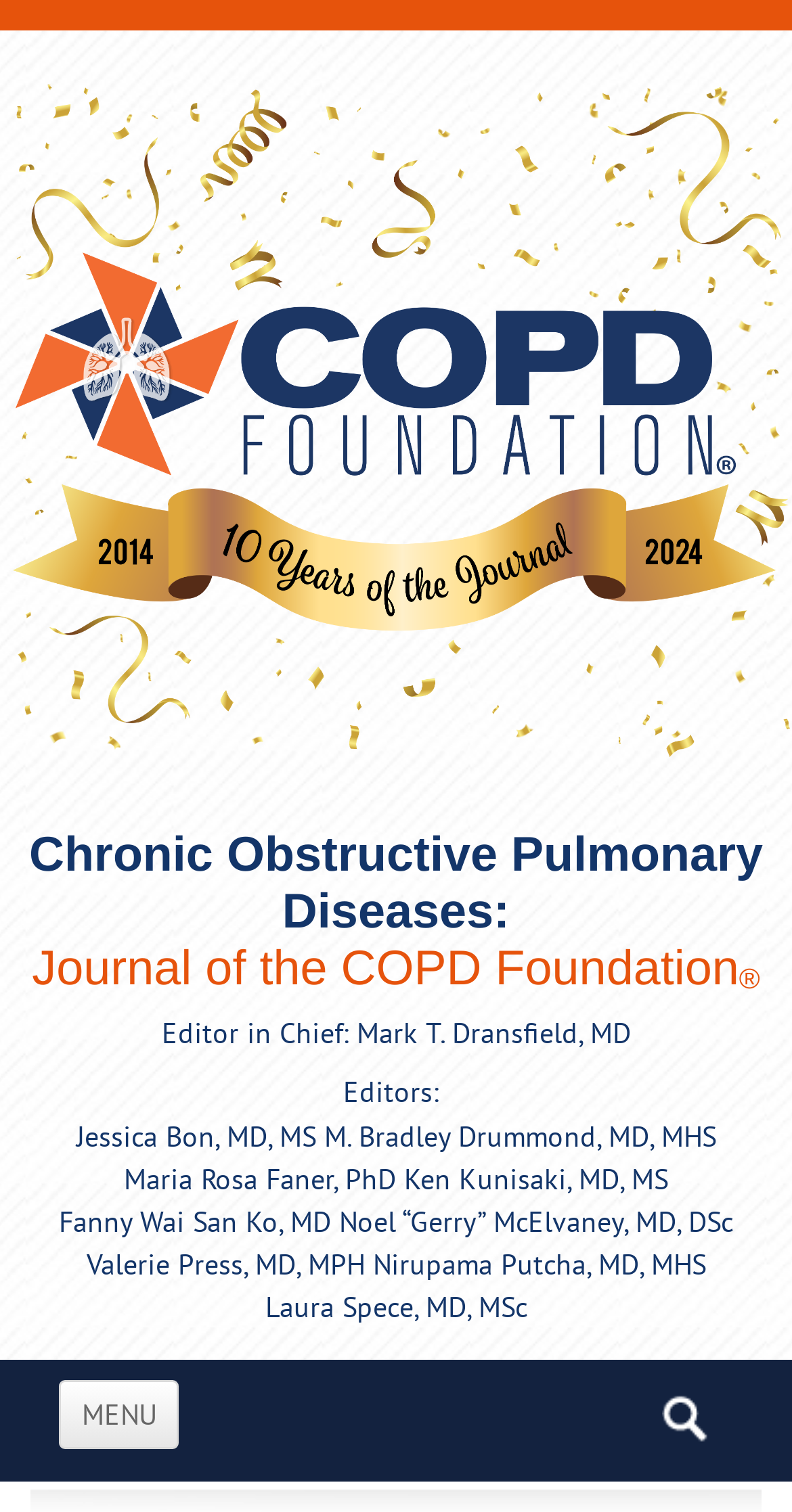Given the element description Menu, identify the bounding box coordinates for the UI element on the webpage screenshot. The format should be (top-left x, top-left y, bottom-right x, bottom-right y), with values between 0 and 1.

[0.075, 0.913, 0.226, 0.959]